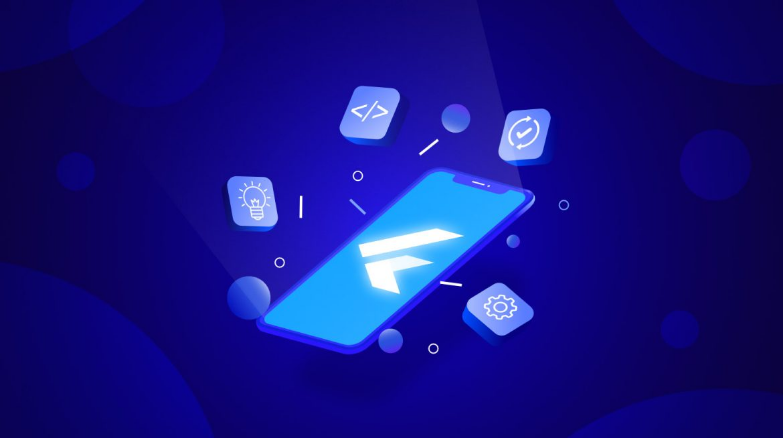Please answer the following query using a single word or phrase: 
What is the logo displayed on the smartphone?

Flutter logo